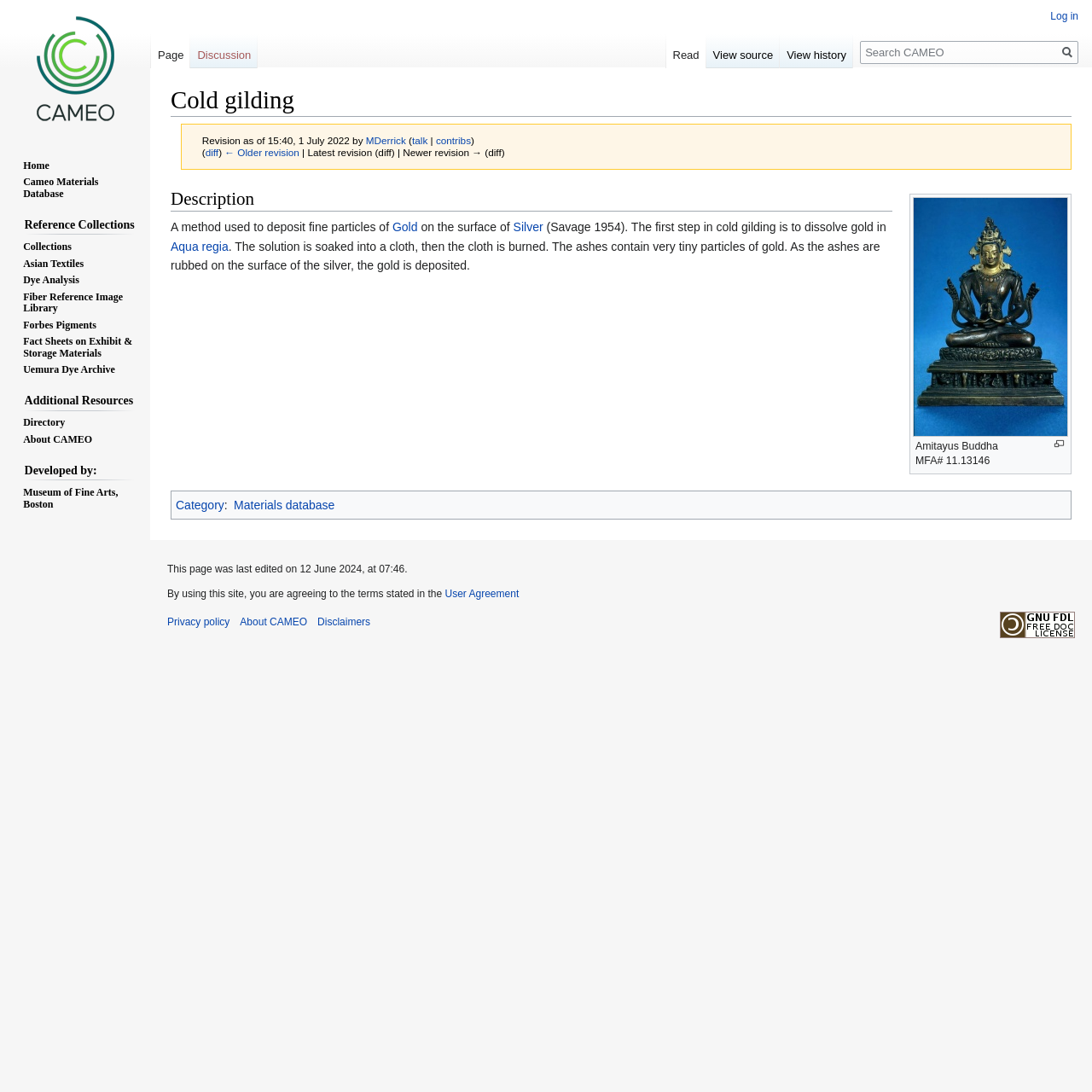What is the method used to deposit fine particles of gold on the surface of silver?
Using the image provided, answer with just one word or phrase.

Cold gilding